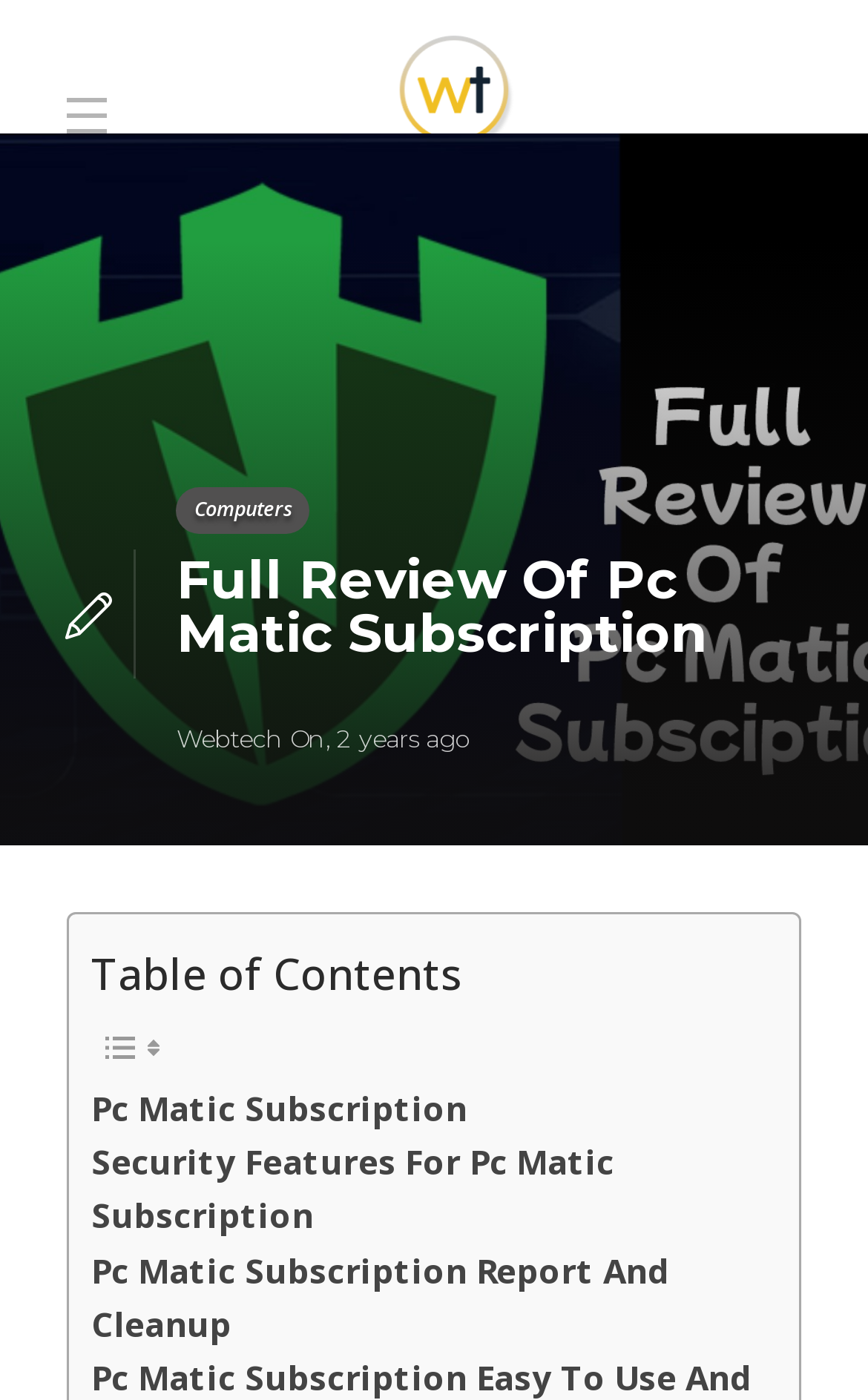Please find and generate the text of the main header of the webpage.

Full Review Of Pc Matic Subscription